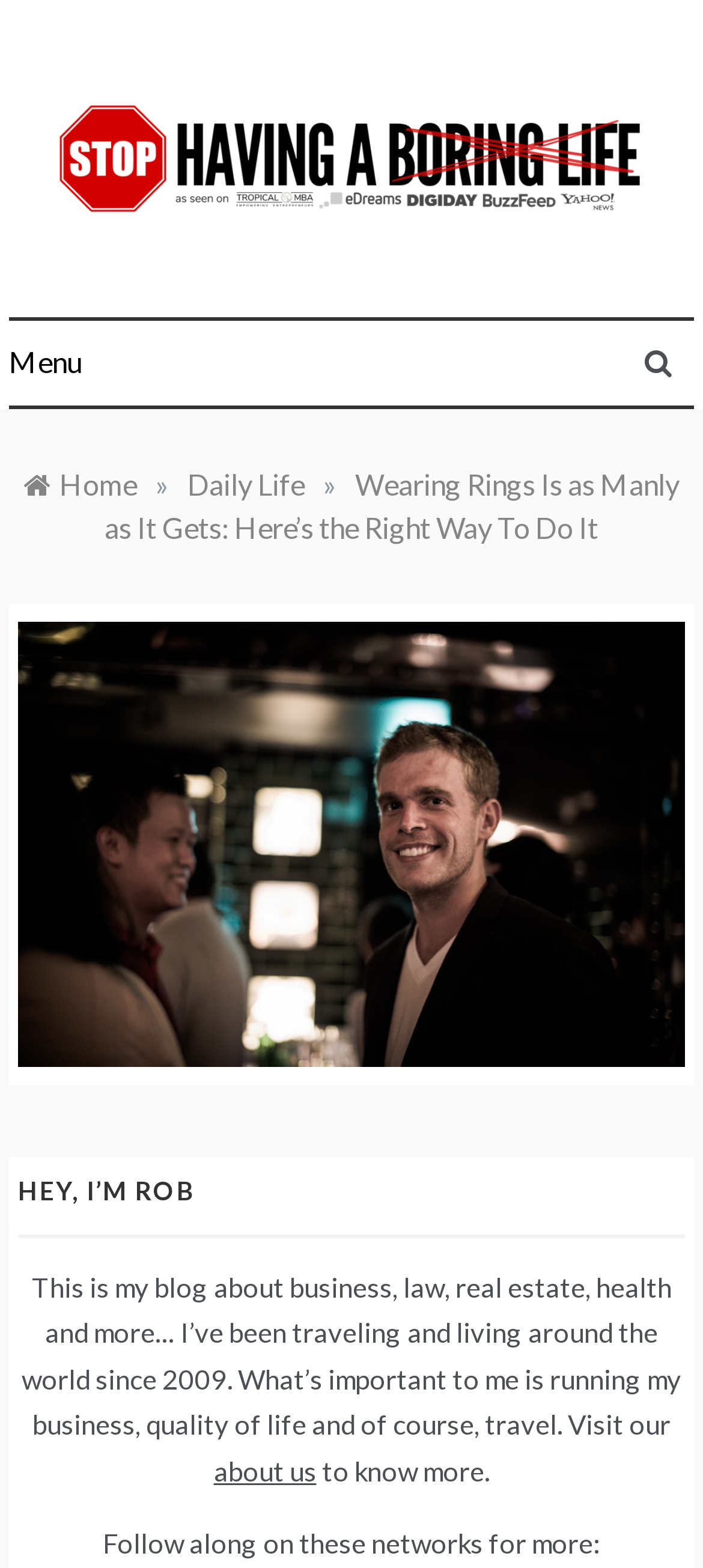What is the name of the blogger?
Using the image, provide a concise answer in one word or a short phrase.

Rob